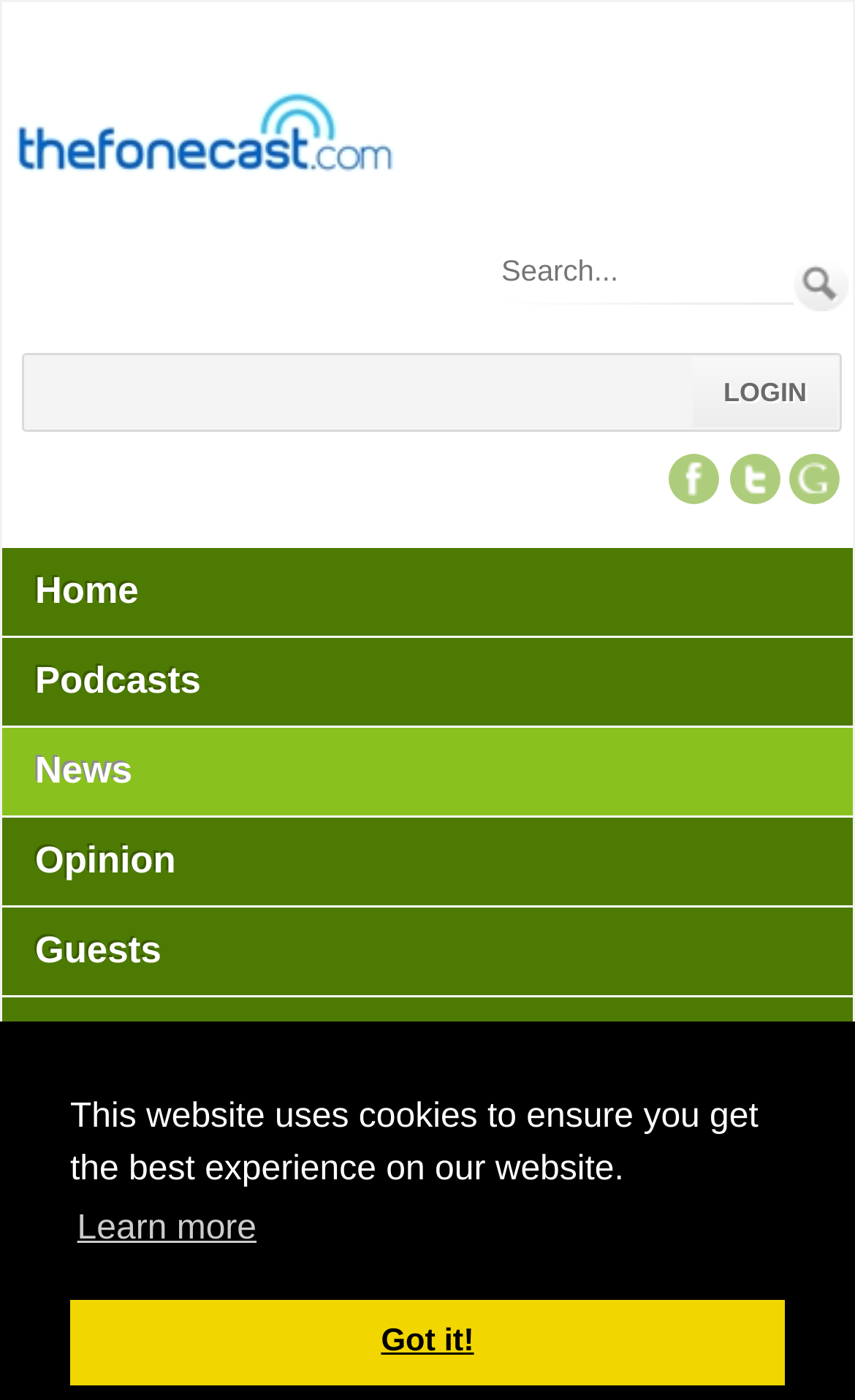Provide the bounding box coordinates, formatted as (top-left x, top-left y, bottom-right x, bottom-right y), with all values being floating point numbers between 0 and 1. Identify the bounding box of the UI element that matches the description: aria-label="Search" name="dnn$dnnSearch$txtSearch" placeholder="Search..."

[0.579, 0.169, 0.927, 0.218]